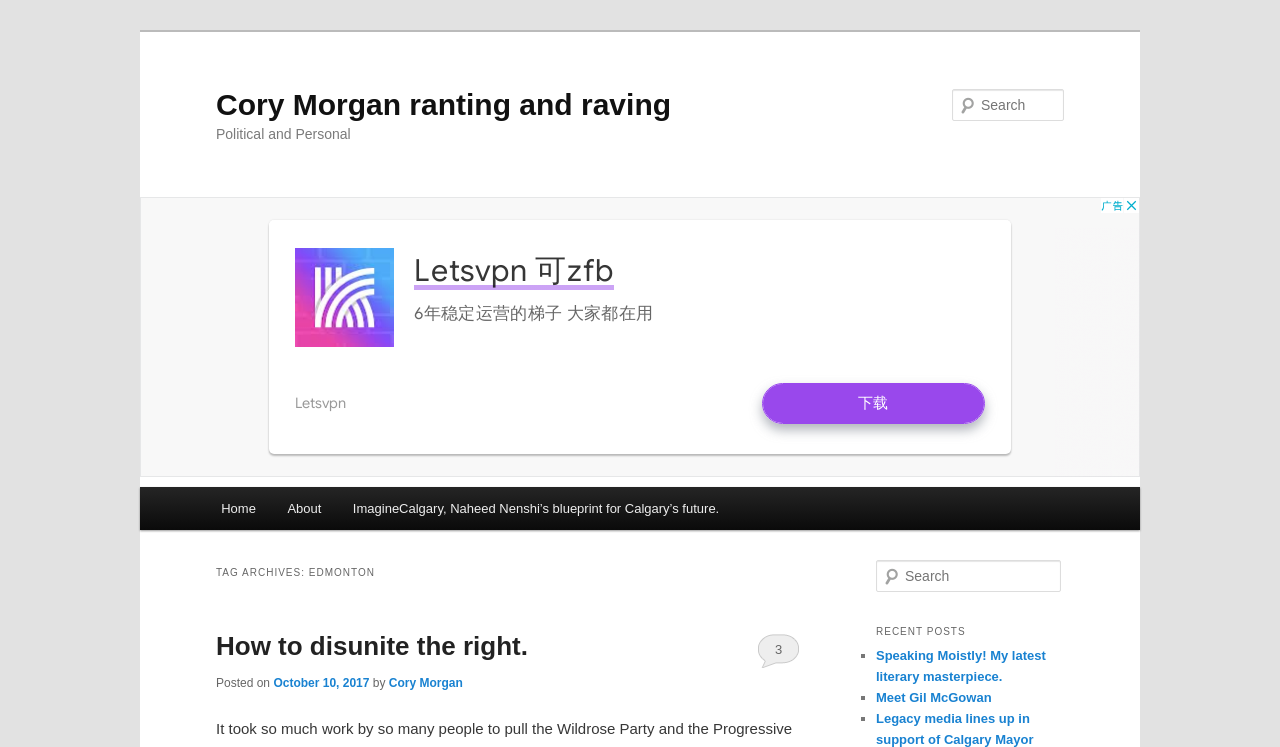Please determine the primary heading and provide its text.

Cory Morgan ranting and raving